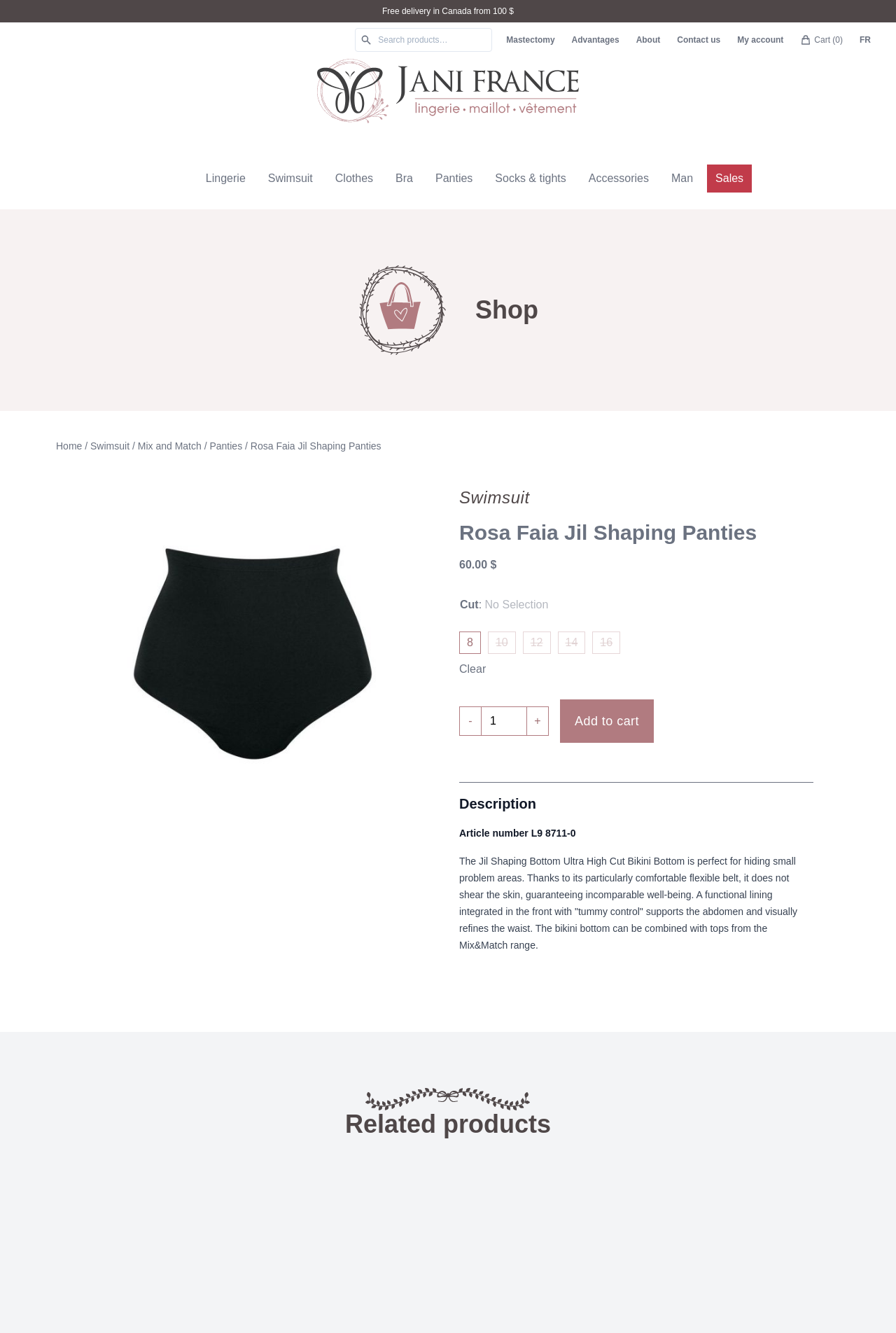Using the provided description: "10", find the bounding box coordinates of the corresponding UI element. The output should be four float numbers between 0 and 1, in the format [left, top, right, bottom].

[0.544, 0.474, 0.576, 0.491]